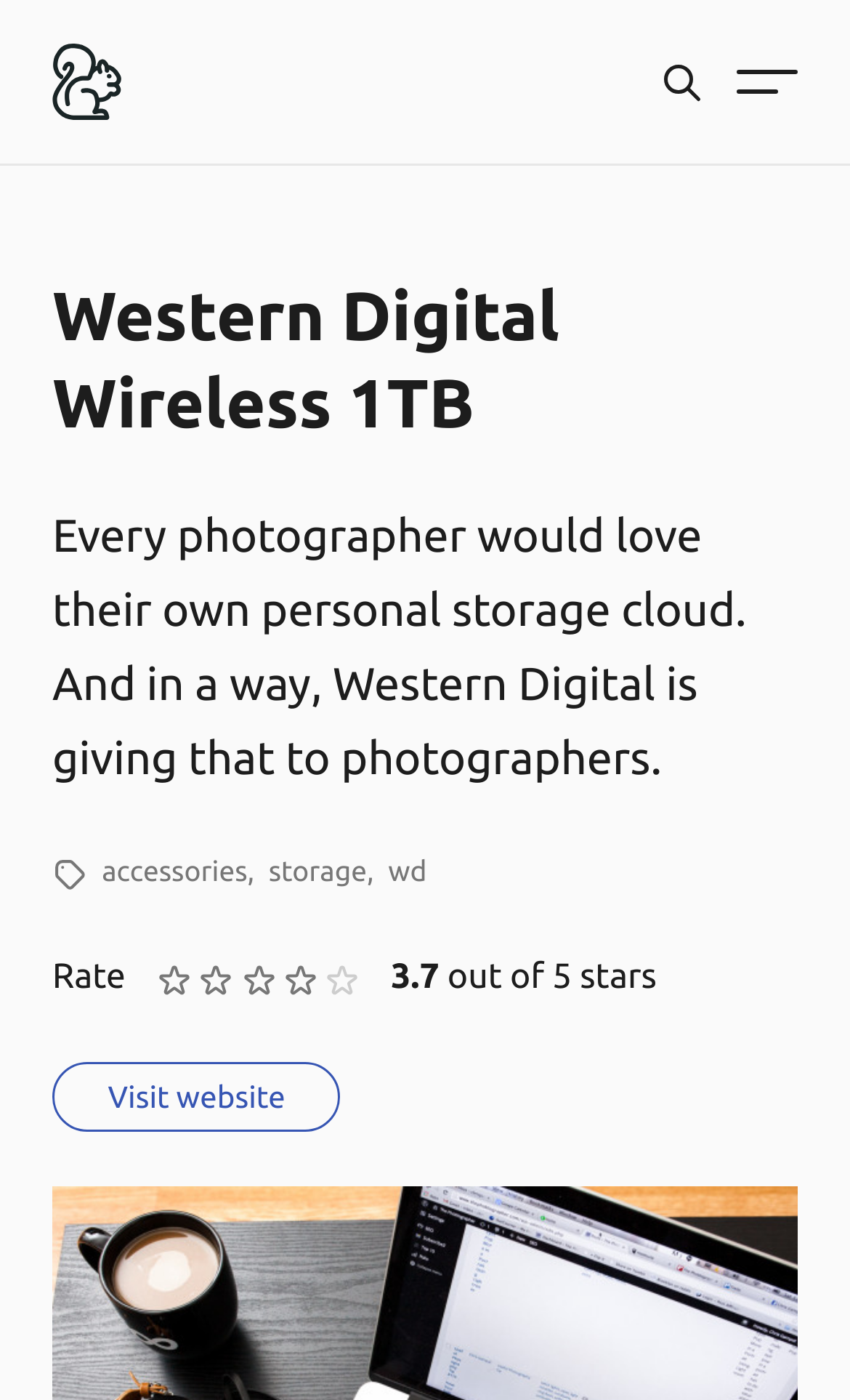How many stars can a user rate?
Please answer the question with as much detail and depth as you can.

The question can be answered by looking at the rating buttons '5 stars', '4 stars', '3 stars', '2 stars', and '1 star' which indicates that a user can rate up to 5 stars.